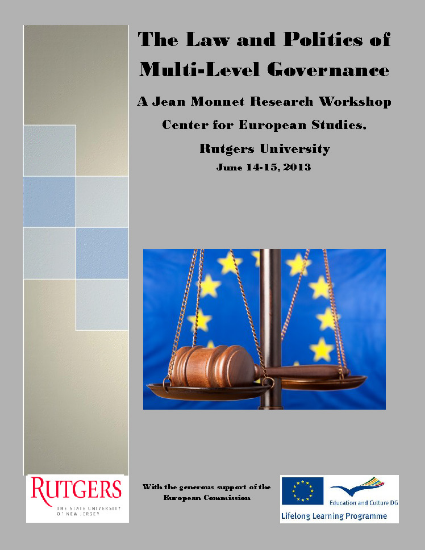Give an elaborate caption for the image.

The image is a promotional poster for "The Law and Politics of Multi-Level Governance," a Jean Monnet Research Workshop organized by the Center for European Studies at Rutgers University. Scheduled for June 14-15, 2013, the poster features a visual representation of justice with a gavel sitting atop a blue background adorned with stars, symbolizing the European Union. The top of the poster displays the workshop title in bold letters, while additional details beneath highlight the hosting institution and the event's support from the European Commission. The Rutgers University logo is prominently featured at the bottom, reinforcing the academic affiliation of the event.